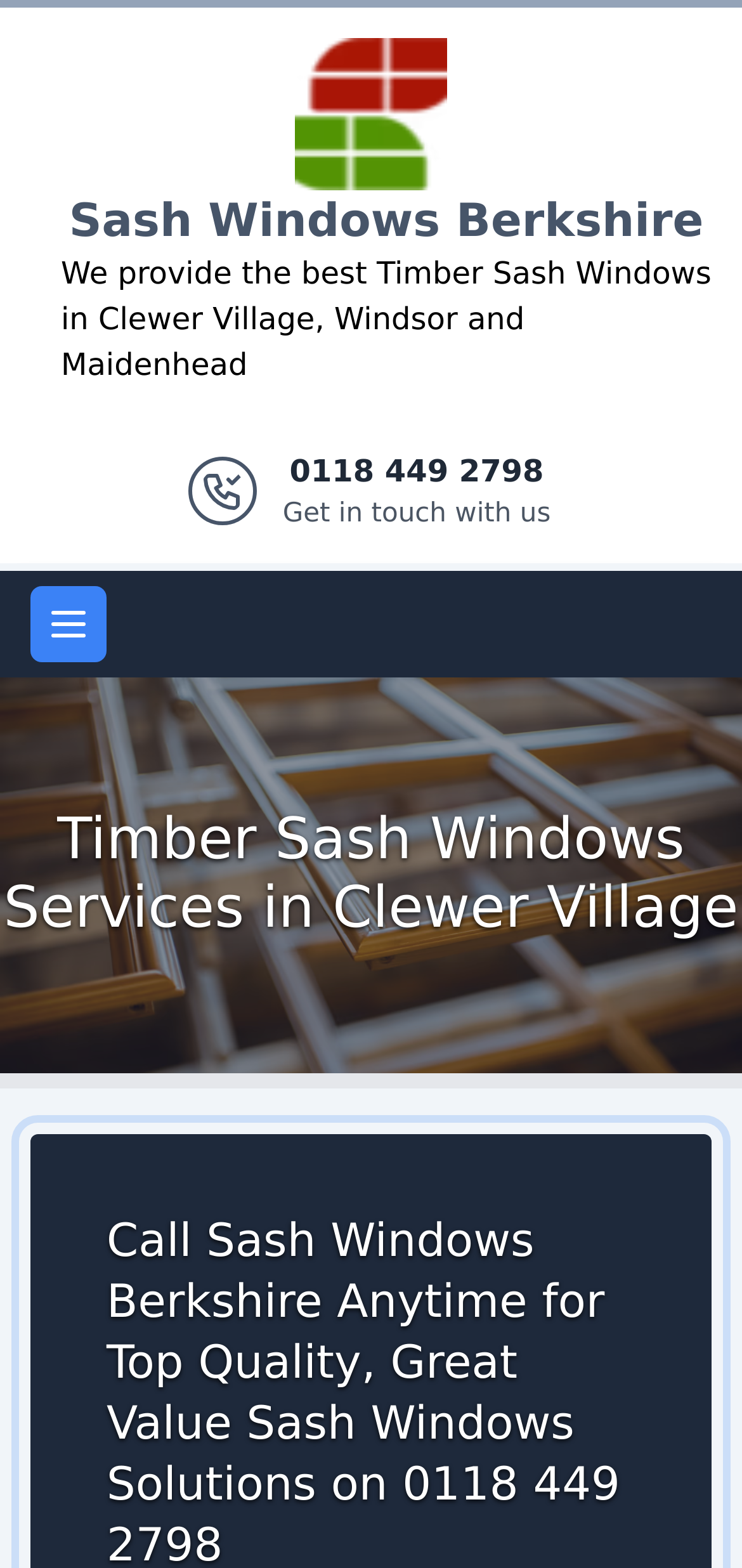Locate the UI element described by Open main menu in the provided webpage screenshot. Return the bounding box coordinates in the format (top-left x, top-left y, bottom-right x, bottom-right y), ensuring all values are between 0 and 1.

[0.041, 0.374, 0.144, 0.422]